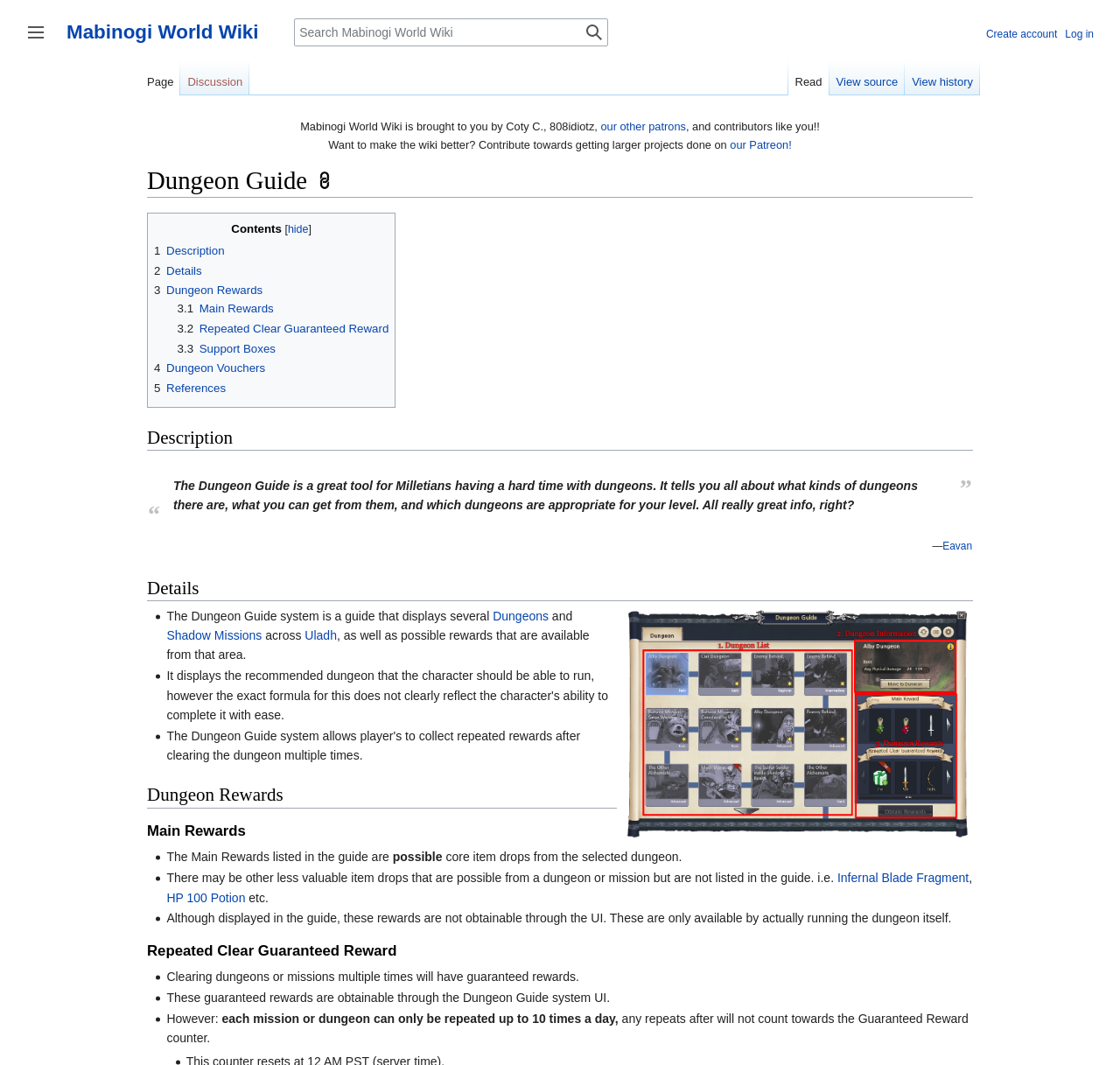Please identify the bounding box coordinates of the element's region that I should click in order to complete the following instruction: "Go to our Patreon!". The bounding box coordinates consist of four float numbers between 0 and 1, i.e., [left, top, right, bottom].

[0.652, 0.13, 0.707, 0.142]